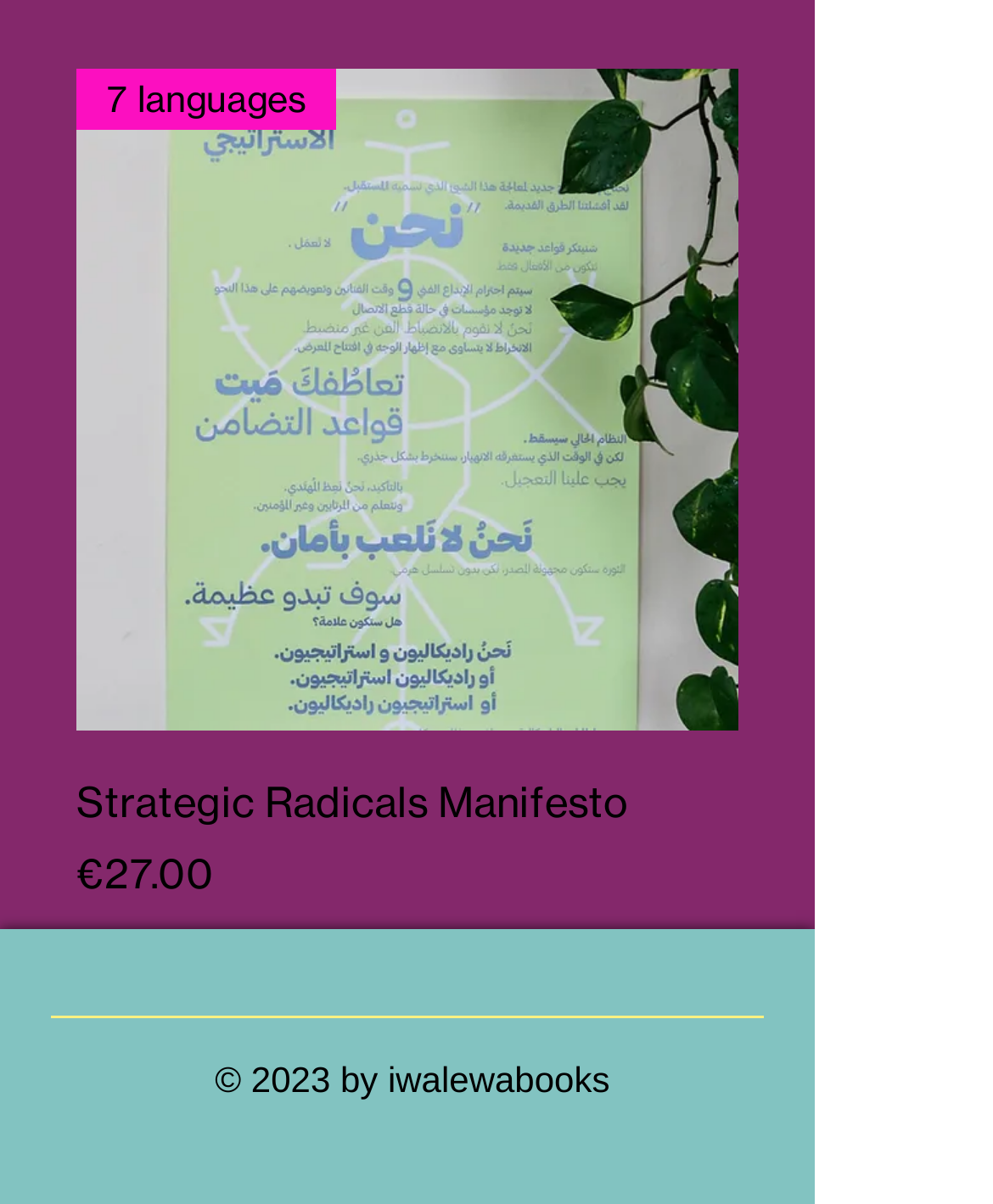How many social icons are in the Social Bar?
Please answer the question as detailed as possible.

The Social Bar list contains two link elements, 'Facebook Social Icon' and 'YouTube Social Icon', which represent the social icons.